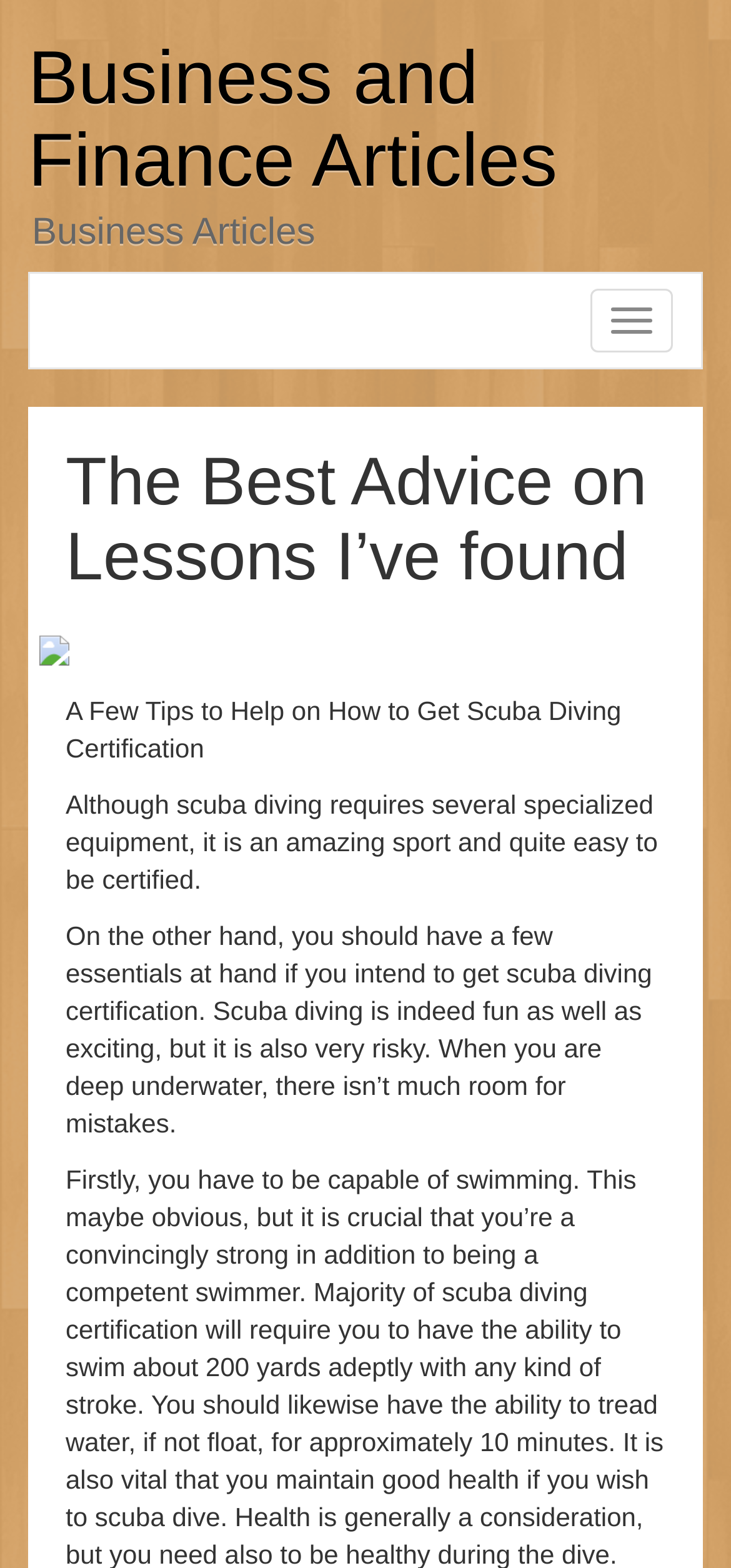Identify the bounding box for the described UI element: "Business and Finance Articles".

[0.038, 0.024, 0.762, 0.129]